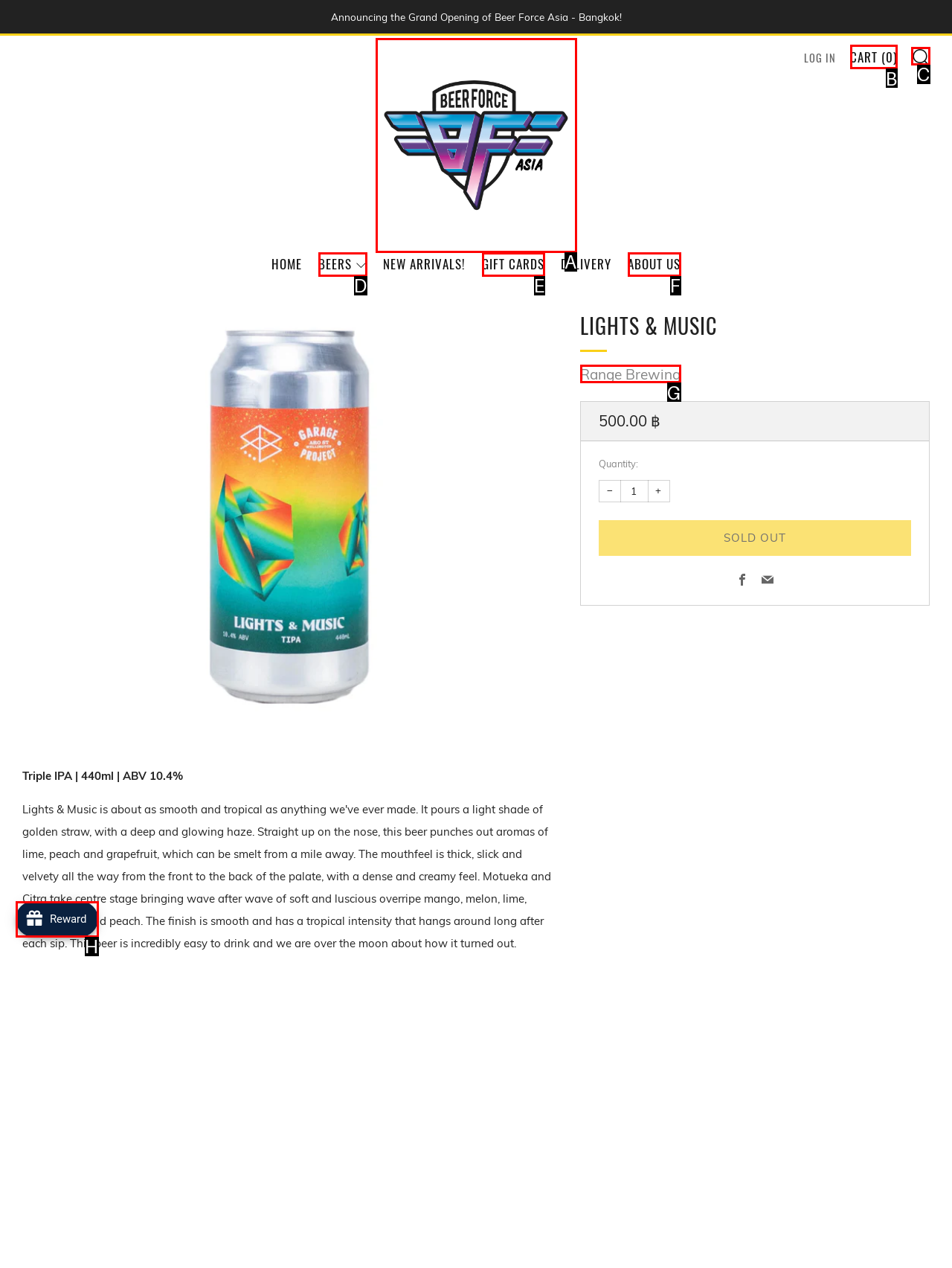Select the HTML element that fits the following description: alt="Beer Force Asia"
Provide the letter of the matching option.

A